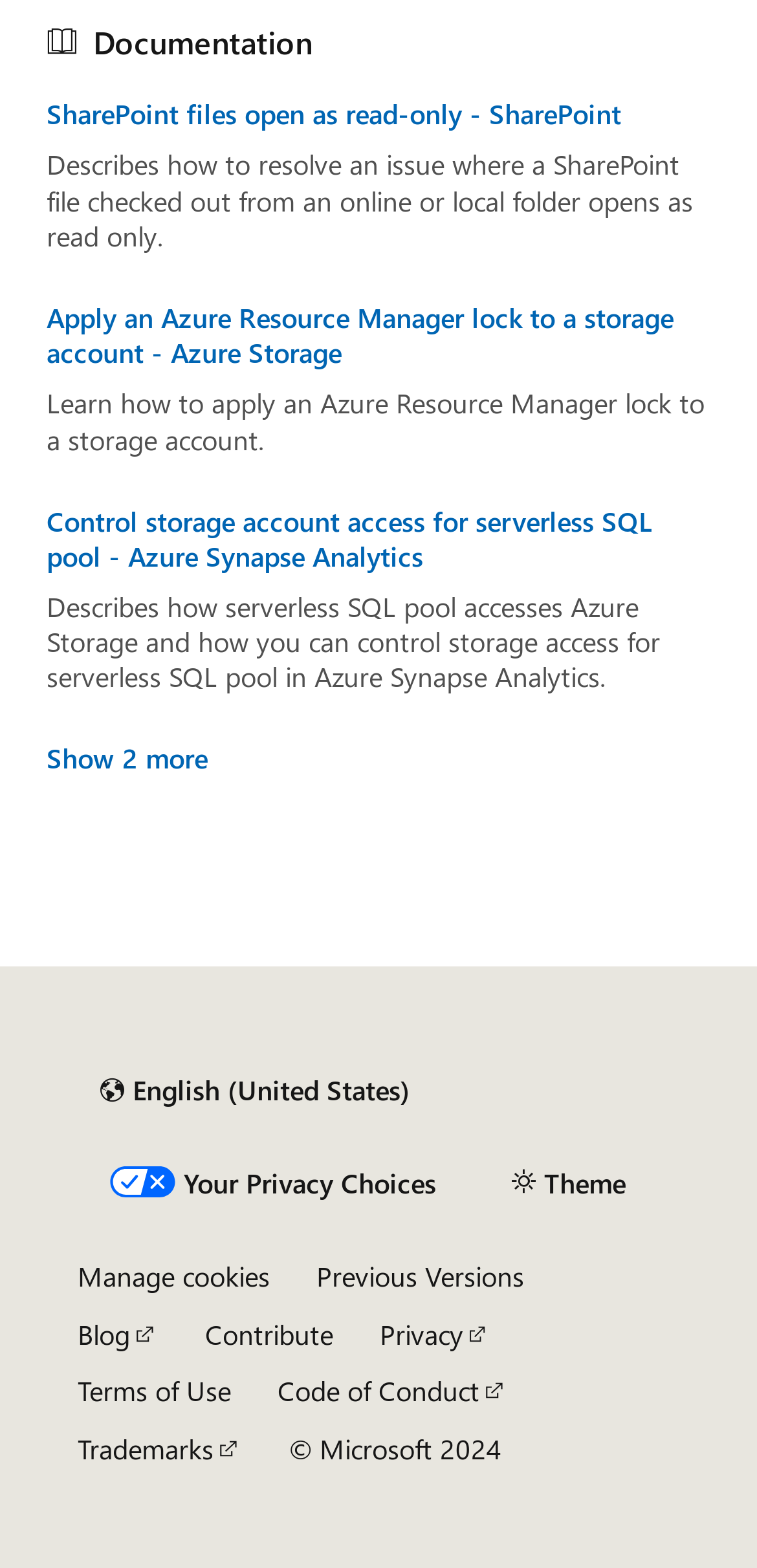Please find the bounding box coordinates of the element's region to be clicked to carry out this instruction: "Visit the 'Blog' page".

[0.103, 0.839, 0.209, 0.862]